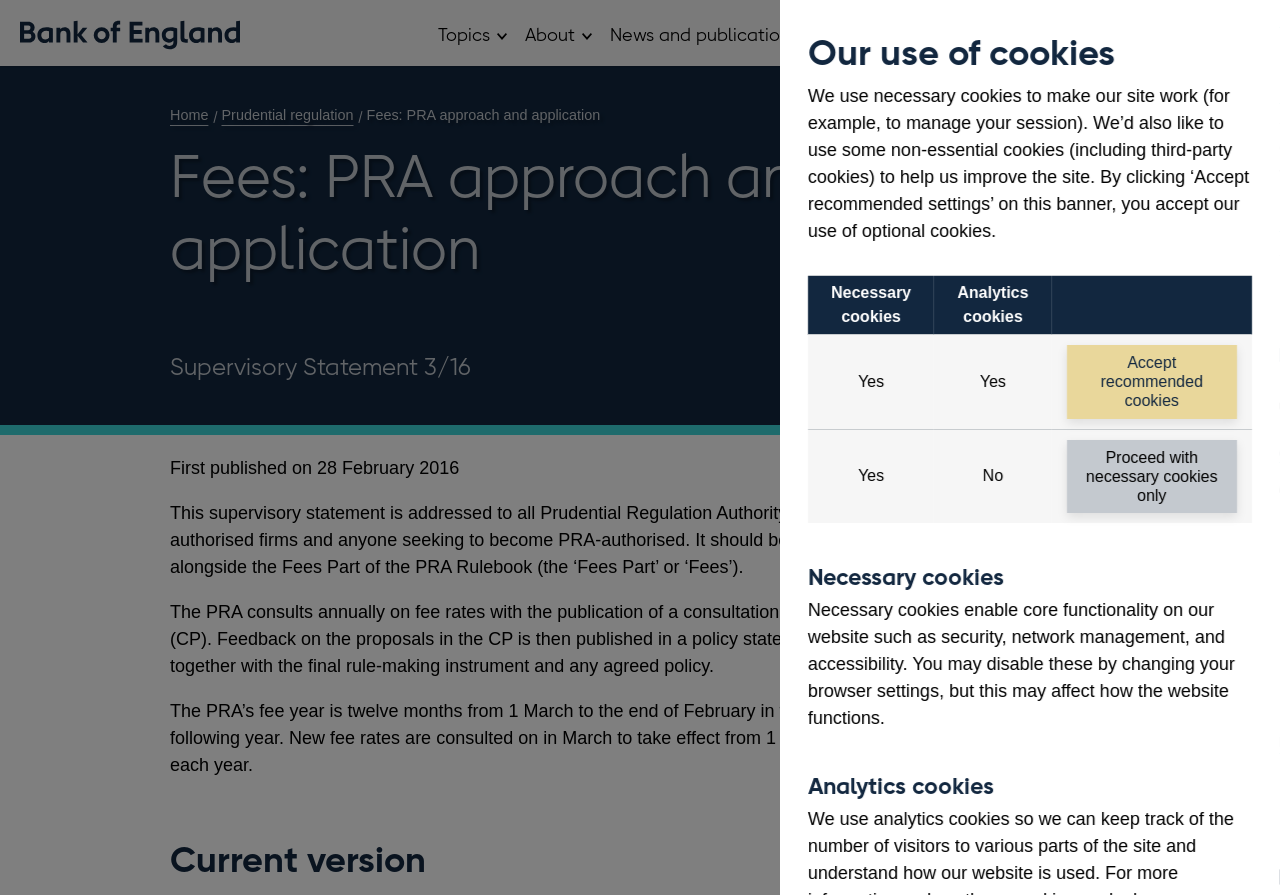Determine the main headline of the webpage and provide its text.

Fees: PRA approach and application